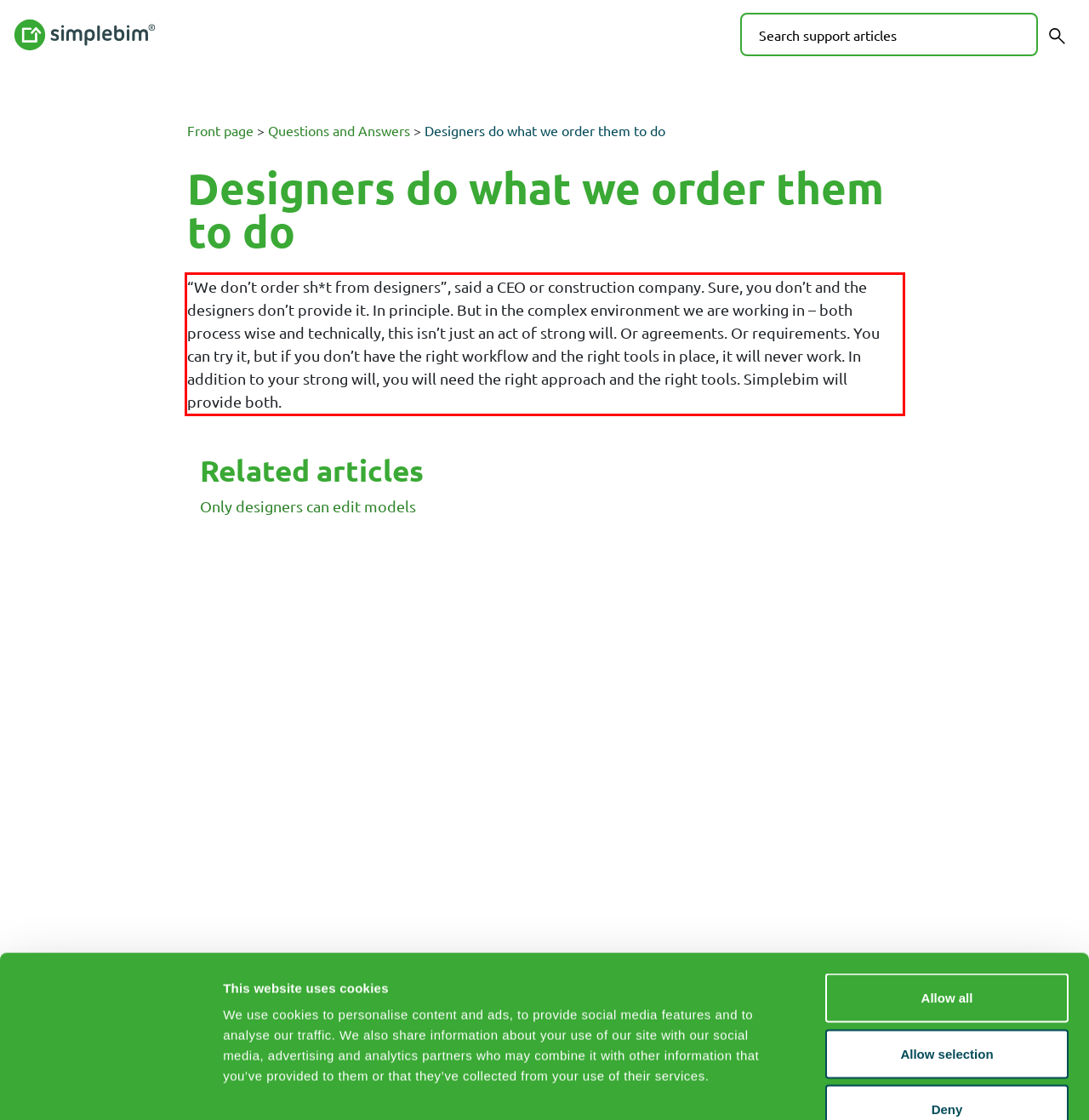Please look at the screenshot provided and find the red bounding box. Extract the text content contained within this bounding box.

“We don’t order sh*t from designers”, said a CEO or construction company. Sure, you don’t and the designers don’t provide it. In principle. But in the complex environment we are working in – both process wise and technically, this isn’t just an act of strong will. Or agreements. Or requirements. You can try it, but if you don’t have the right workflow and the right tools in place, it will never work. In addition to your strong will, you will need the right approach and the right tools. Simplebim will provide both.